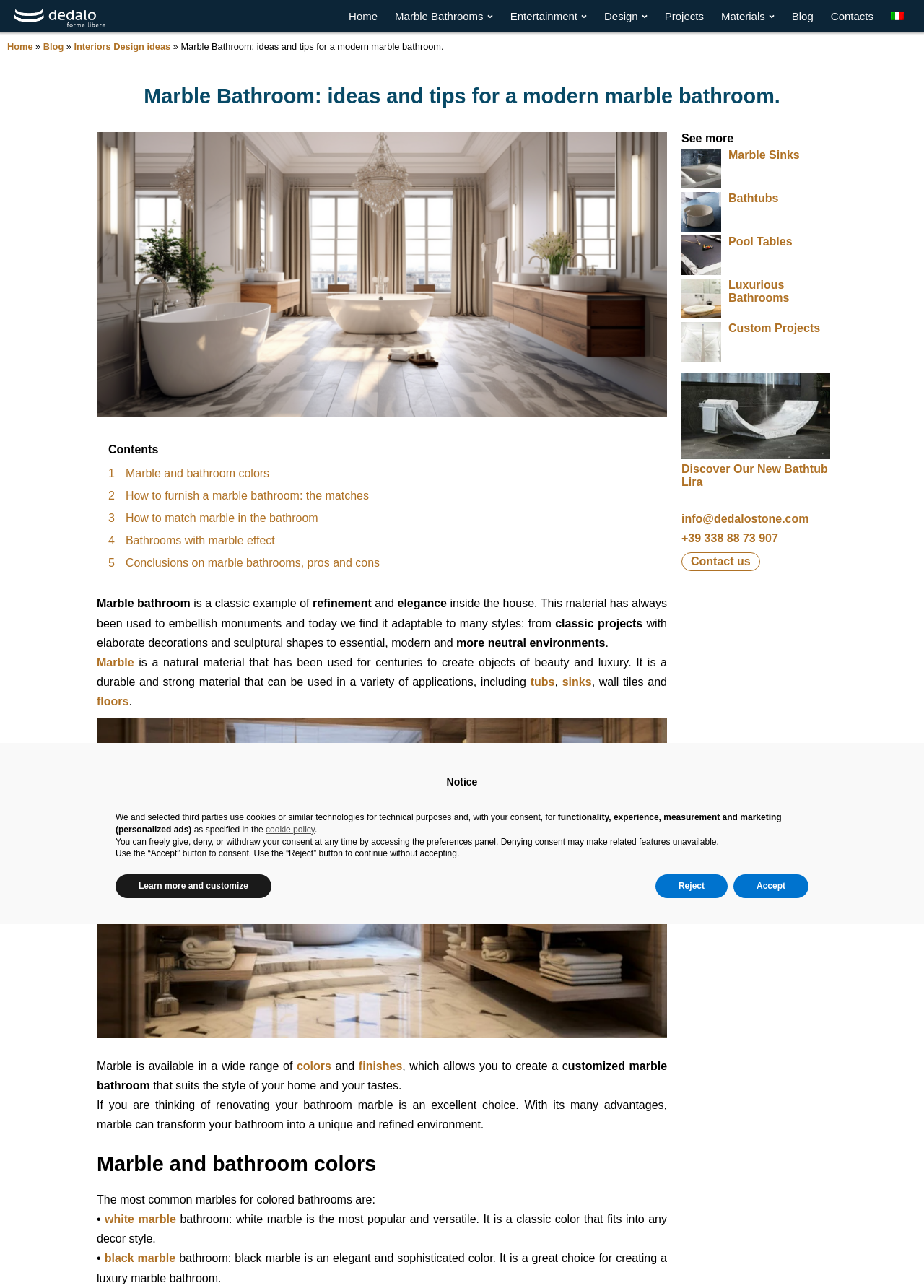Show the bounding box coordinates of the region that should be clicked to follow the instruction: "read blog archives."

None